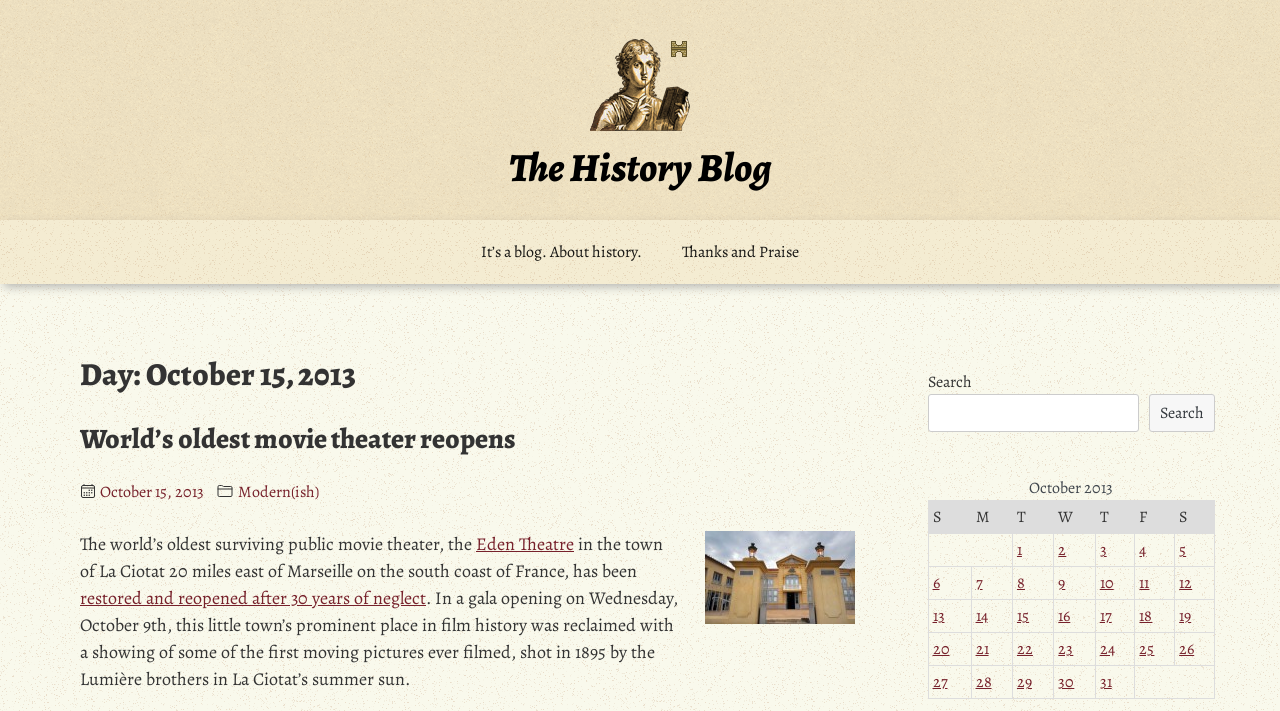Determine the bounding box coordinates for the clickable element required to fulfill the instruction: "View posts published on October 15, 2013". Provide the coordinates as four float numbers between 0 and 1, i.e., [left, top, right, bottom].

[0.794, 0.851, 0.804, 0.882]